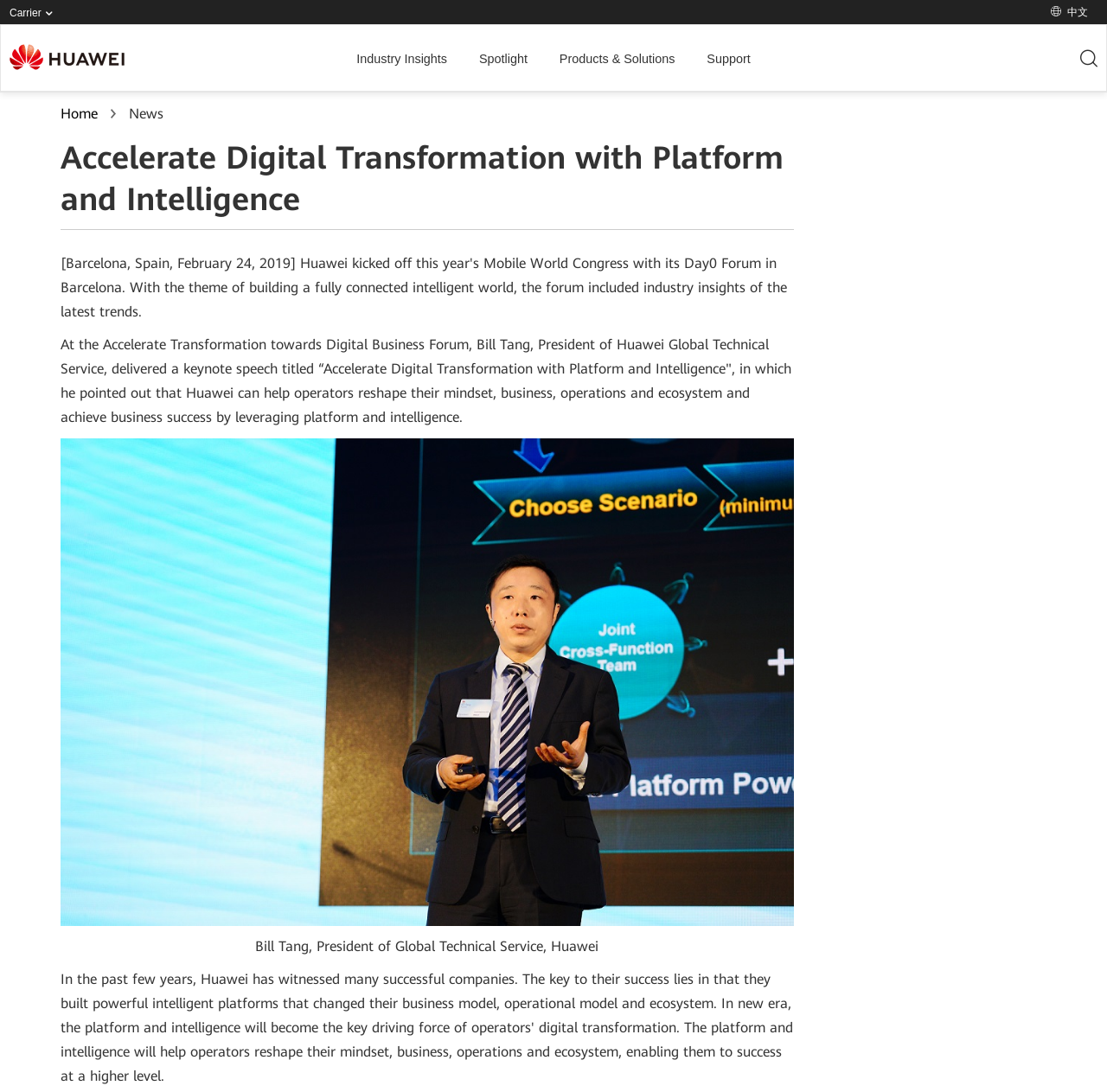Locate the bounding box coordinates of the clickable area to execute the instruction: "Go to Carrier page". Provide the coordinates as four float numbers between 0 and 1, represented as [left, top, right, bottom].

[0.008, 0.0, 0.066, 0.024]